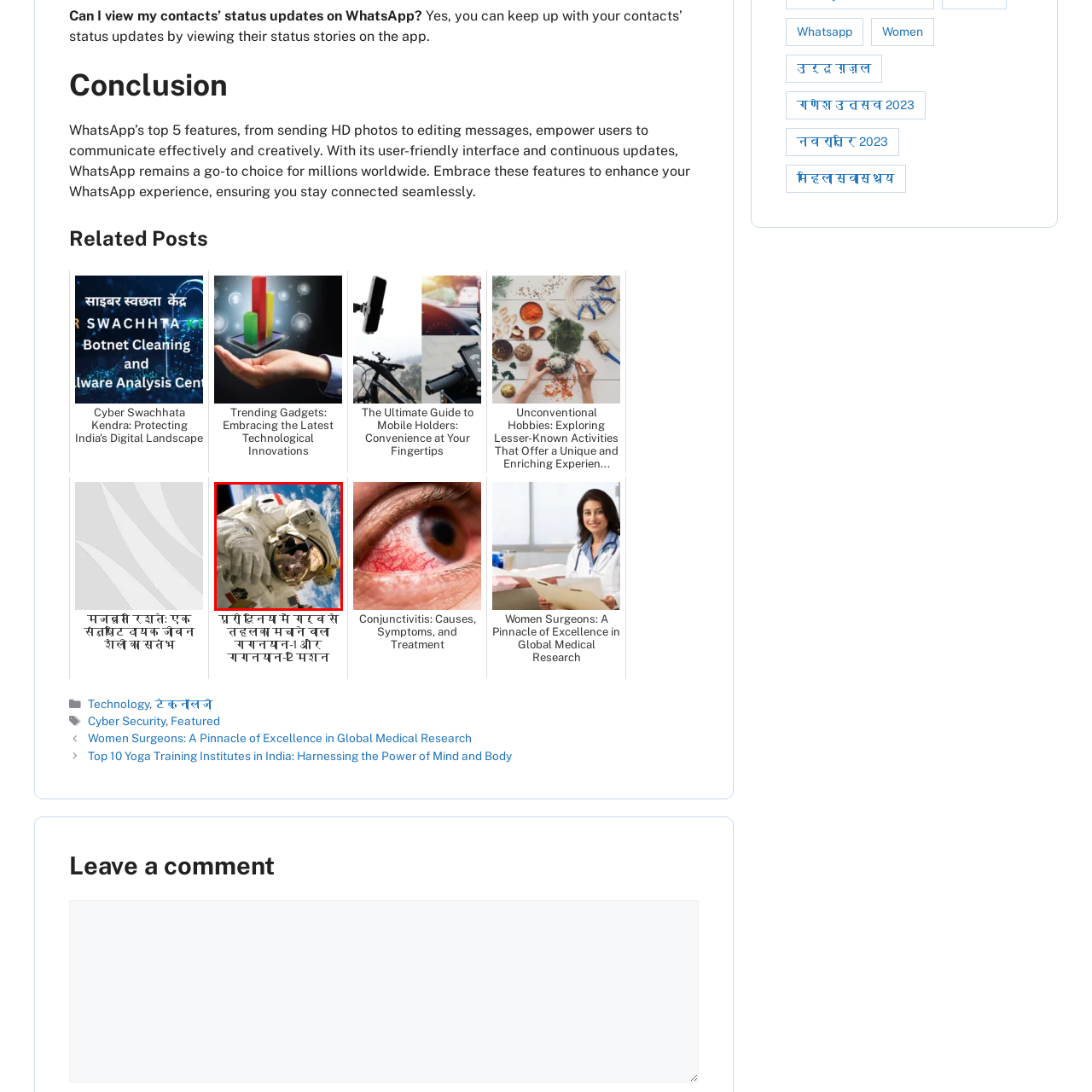Focus on the image encased in the red box and respond to the question with a single word or phrase:
What is emphasized by the details of the suit?

Bravery and dedication